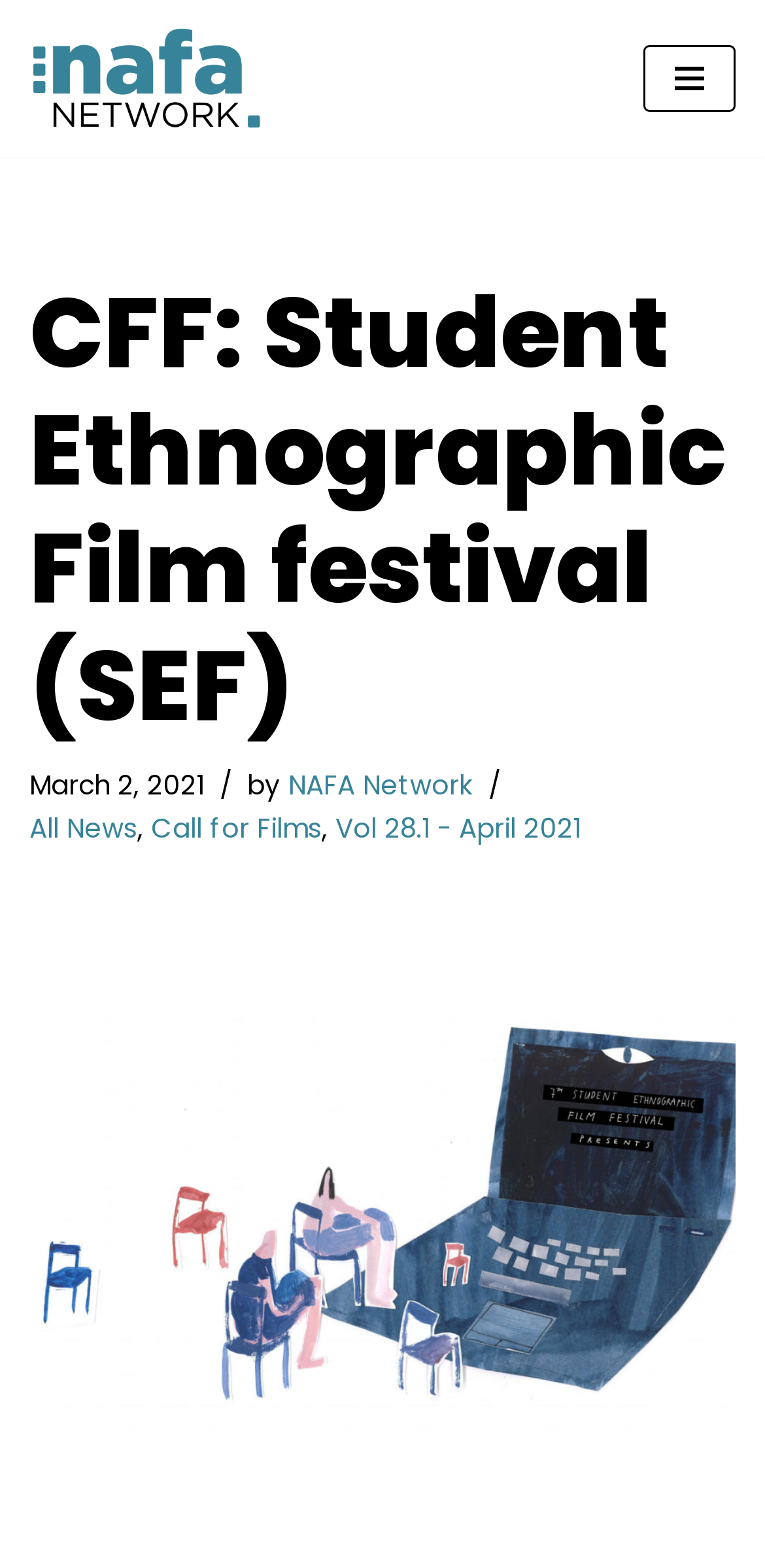Convey a detailed summary of the webpage, mentioning all key elements.

The webpage is about the Student Ethnographic Film festival (SEF) organized by the NAFA Network. At the top-left corner, there is a "Skip to content" link. Next to it, on the top-center, is a link to the NAFA Network Nordic Anthropological Film Association. On the top-right corner, there is a "Navigation Menu" button.

Below the top section, there is a heading that reads "CFF: Student Ethnographic Film festival (SEF)" spanning across the page. Underneath the heading, there is a time element displaying the date "March 2, 2021". To the right of the date, there is a text "by" followed by a link to the NAFA Network.

Below the date and author information, there are four links in a row. The first link is "All News", followed by a comma, then "Call for Films", and finally "Vol 28.1 - April 2021". These links are positioned in the middle of the page.